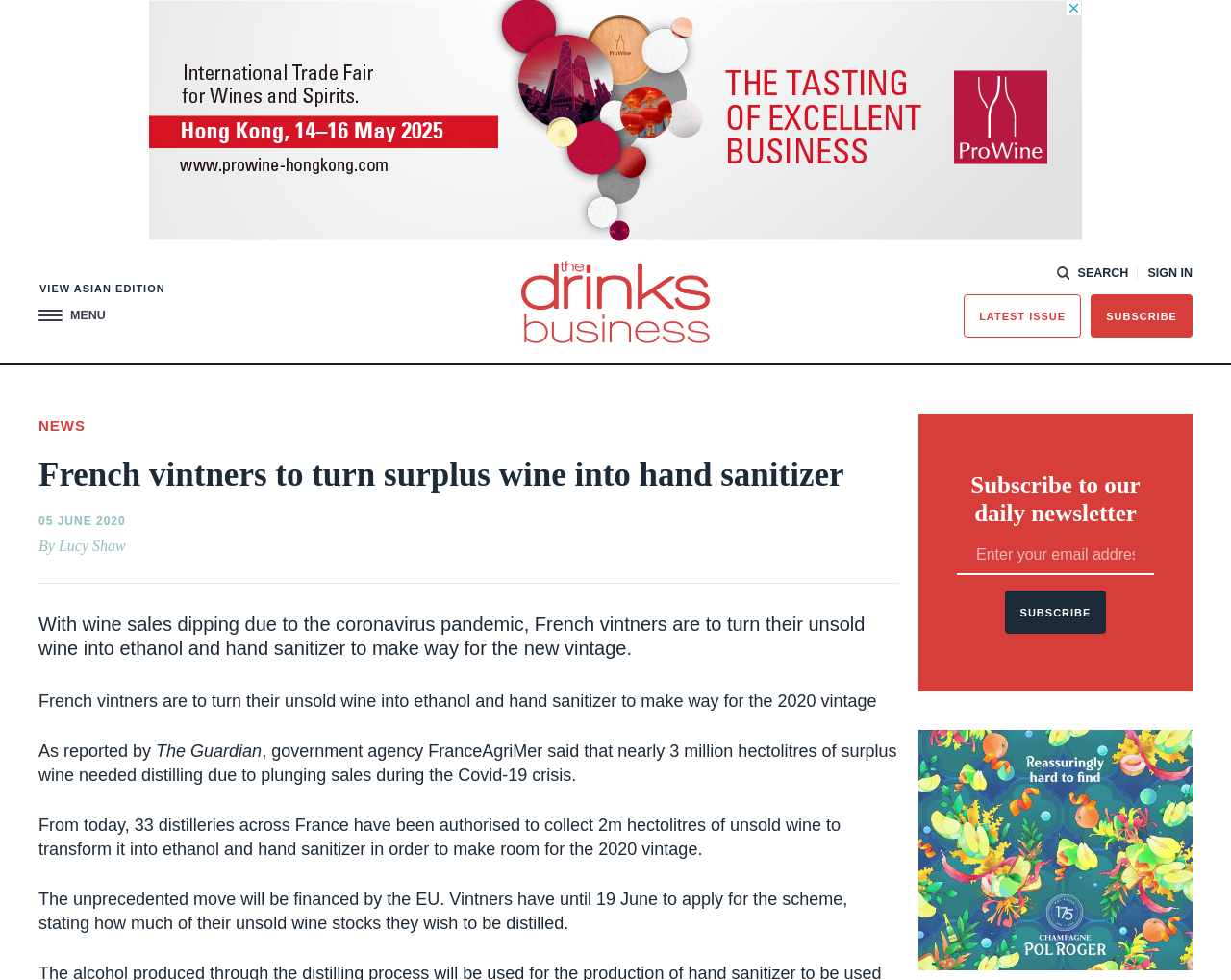Identify the bounding box coordinates for the region to click in order to carry out this instruction: "Subscribe to the newsletter". Provide the coordinates using four float numbers between 0 and 1, formatted as [left, top, right, bottom].

[0.816, 0.603, 0.899, 0.647]